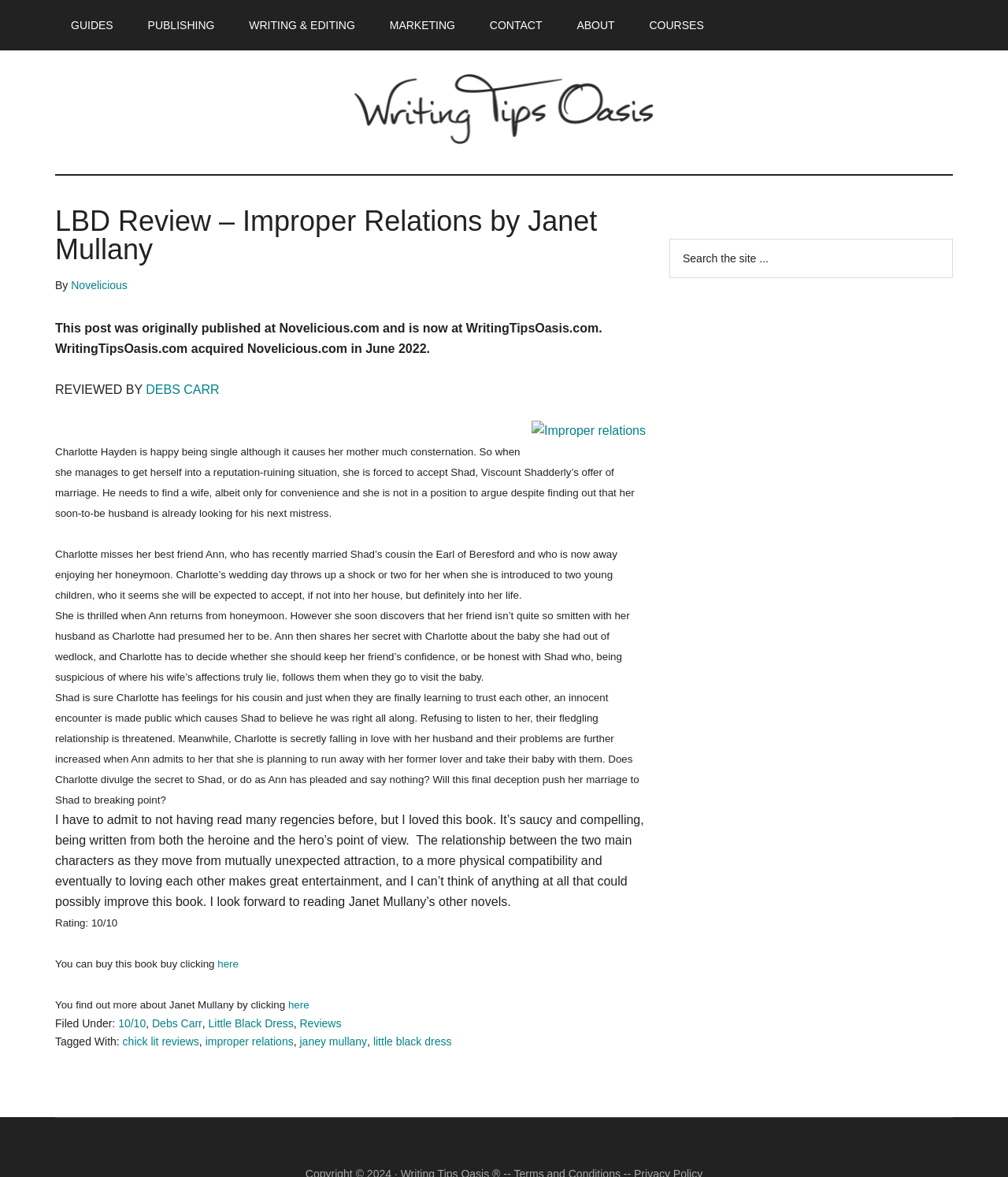Please identify the bounding box coordinates of the element that needs to be clicked to execute the following command: "Click the 'DEBS CARR' link". Provide the bounding box using four float numbers between 0 and 1, formatted as [left, top, right, bottom].

[0.145, 0.325, 0.218, 0.337]